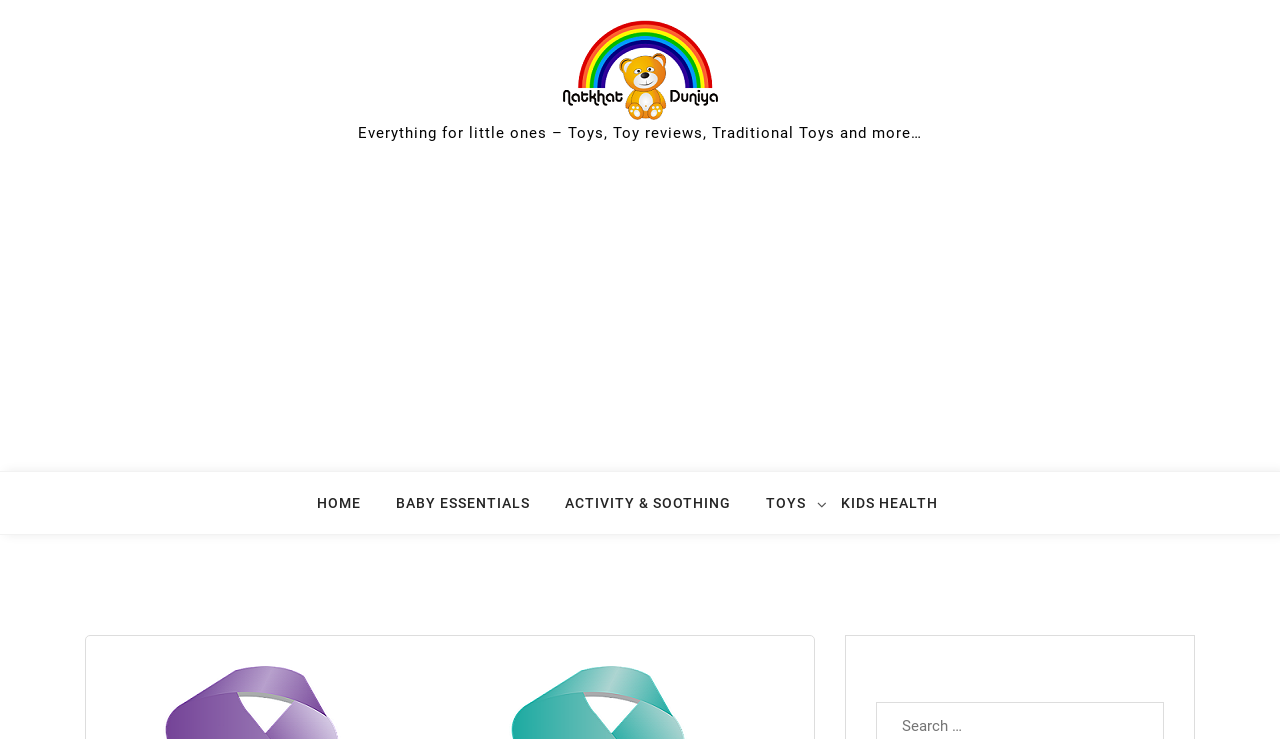Based on the provided description, "Baby Essentials", find the bounding box of the corresponding UI element in the screenshot.

[0.309, 0.663, 0.434, 0.723]